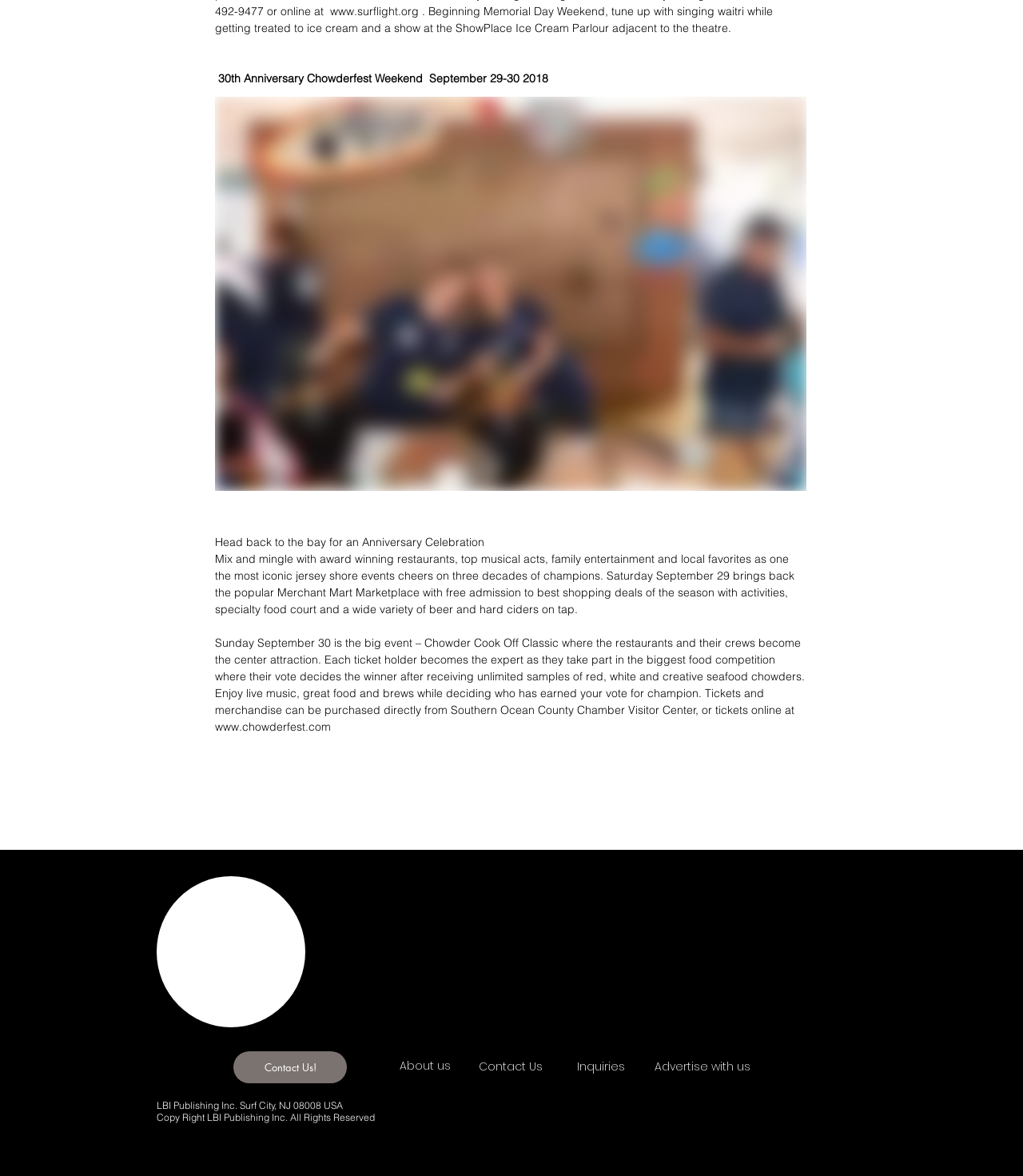Identify the bounding box coordinates for the element you need to click to achieve the following task: "Check the copyright information". The coordinates must be four float values ranging from 0 to 1, formatted as [left, top, right, bottom].

[0.153, 0.945, 0.369, 0.955]